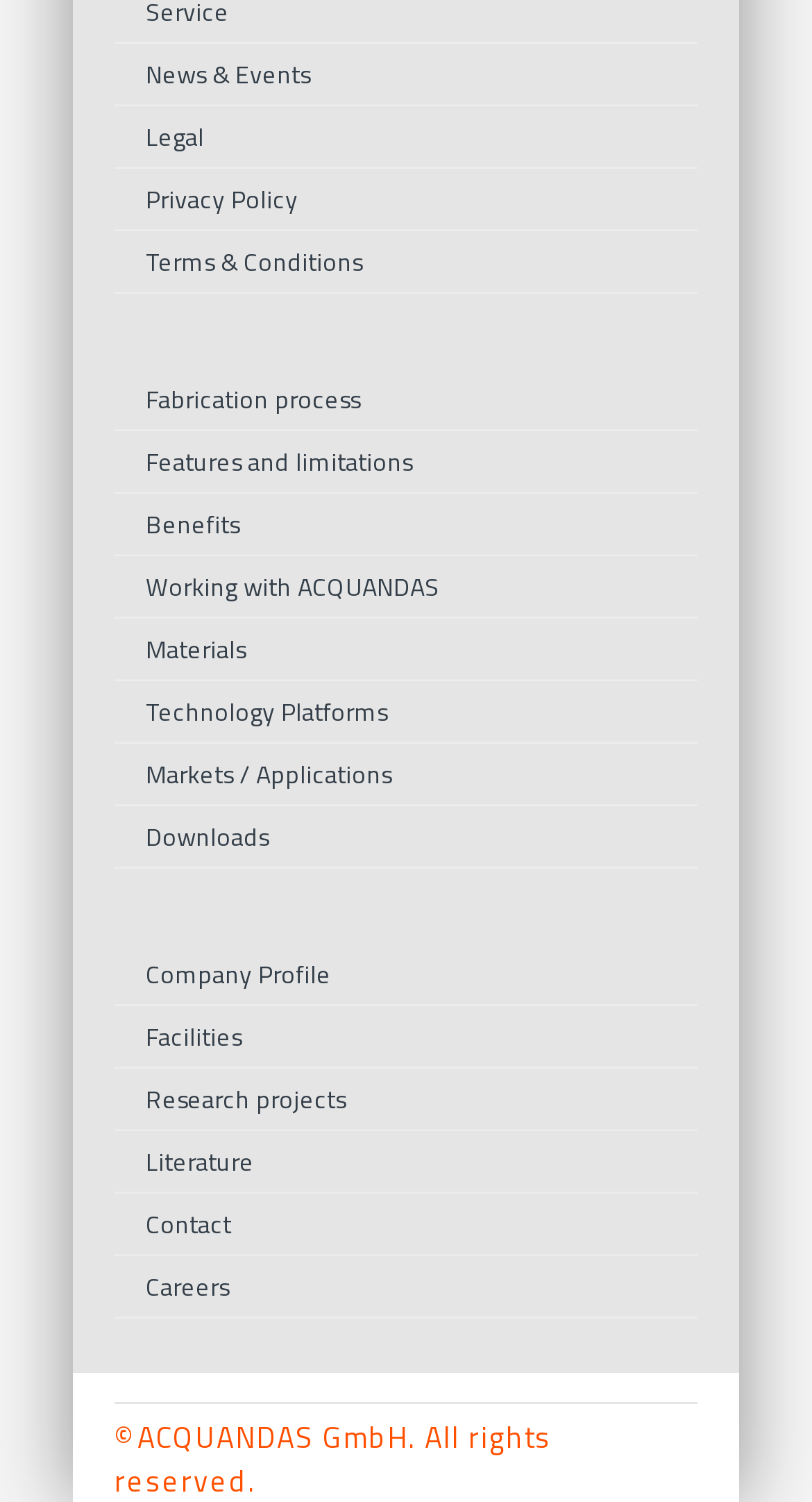Extract the bounding box coordinates of the UI element described: "Working with ACQUANDAS". Provide the coordinates in the format [left, top, right, bottom] with values ranging from 0 to 1.

[0.141, 0.371, 0.859, 0.412]